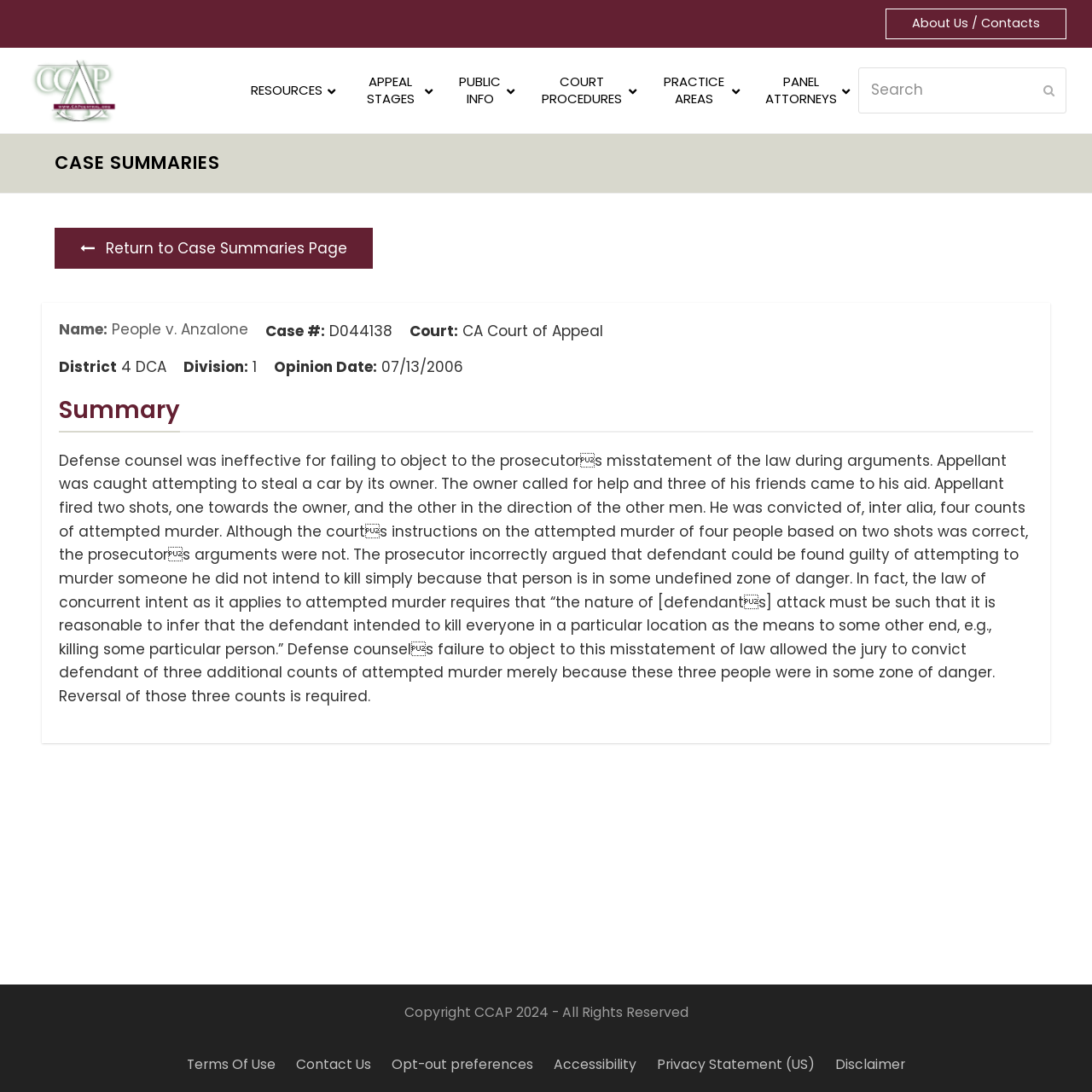Deliver a detailed narrative of the webpage's visual and textual elements.

The webpage is about a court case, specifically "People v. Anzalone", with a case number "D044138" in the California Court of Appeal, 4th District, Division 1. The page has a navigation menu at the top with links to "About Us / Contacts", "CCAP", and a main menu with several options including "RESOURCES", "APPEAL STAGES", "PUBLIC INFO", "COURT PROCEDURES", "PRACTICE AREAS", and "PANEL ATTORNEYS". There is also a search bar at the top right corner with a "Submit" button.

Below the navigation menu, there is a header section with the title "CASE SUMMARIES" and a link to "Return to Case Summaries Page". The main content of the page is a summary of the court case, which describes the defense counsel's ineffective assistance and the appellant's conviction of attempted murder. The summary is a long paragraph that takes up most of the page.

On the right side of the page, there are several sections with labels such as "Name:", "Case #:", "Court:", "District:", "Division:", and "Opinion Date:". These sections display the corresponding information about the case.

At the bottom of the page, there is a footer section with a copyright notice and a navigation menu with links to "Terms Of Use", "Contact Us", "Opt-out preferences", "Accessibility", "Privacy Statement (US)", and "Disclaimer".